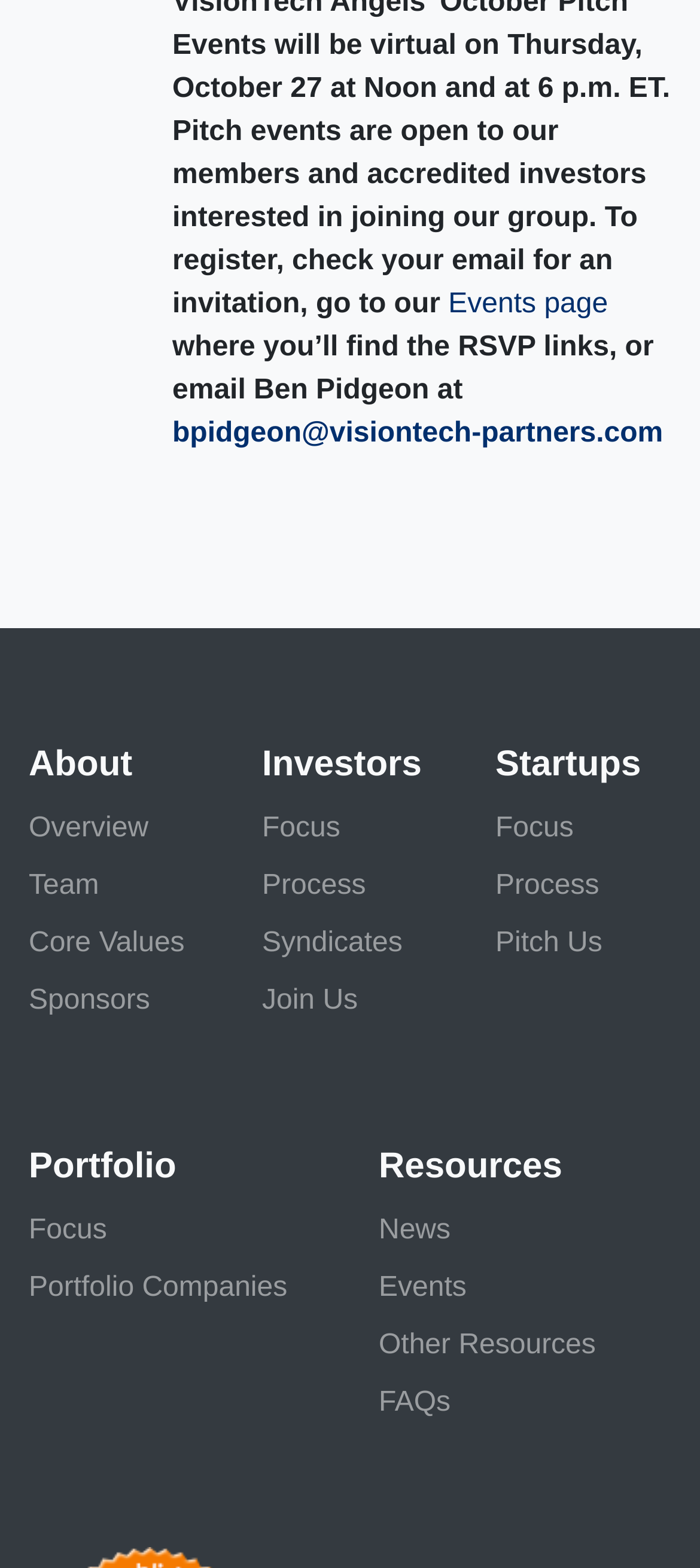Locate the bounding box coordinates of the area that needs to be clicked to fulfill the following instruction: "view about overview". The coordinates should be in the format of four float numbers between 0 and 1, namely [left, top, right, bottom].

[0.041, 0.511, 0.292, 0.547]